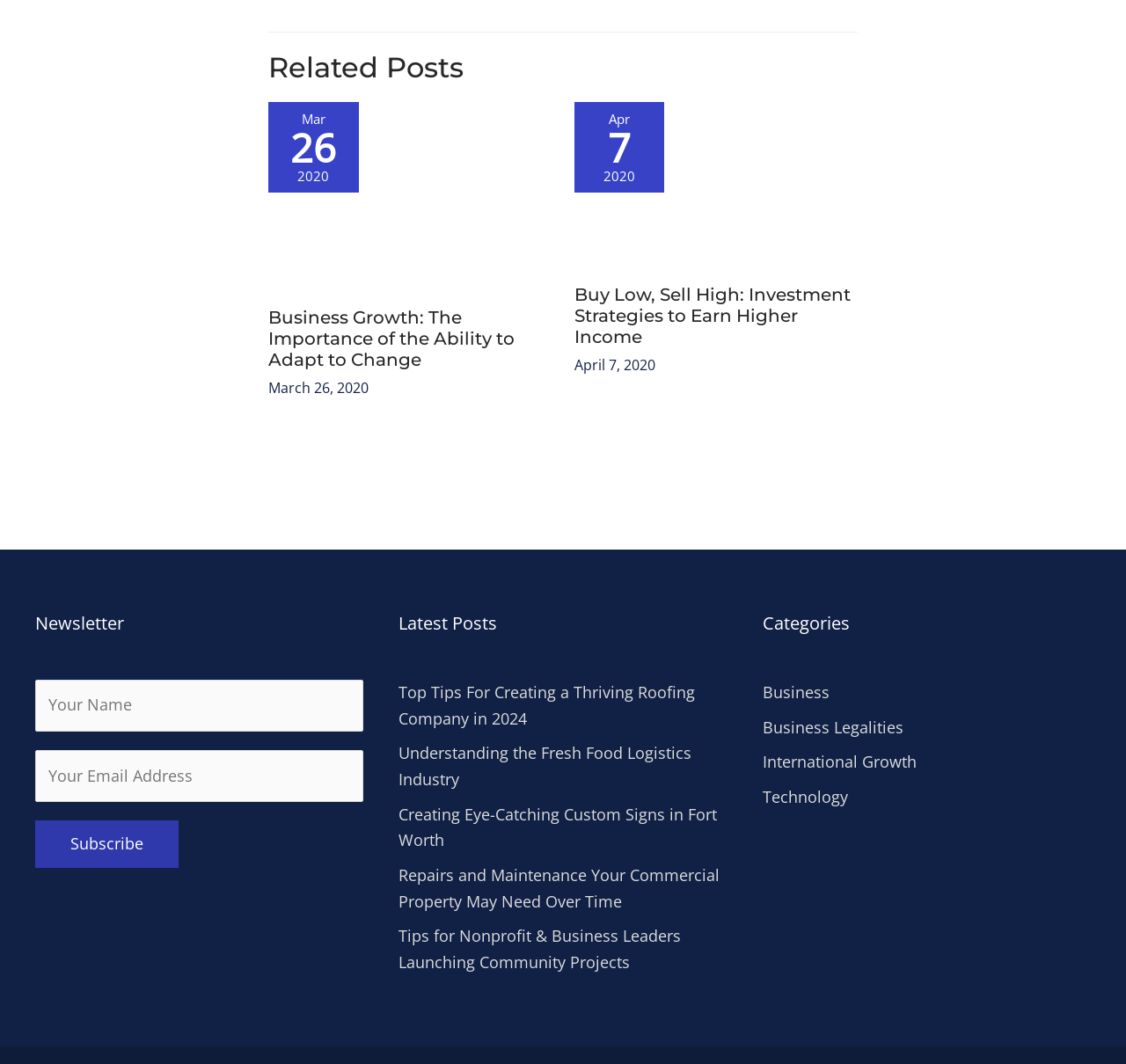Find the bounding box coordinates for the UI element that matches this description: "parent_node: Alternative: name="alt_s"".

[0.031, 0.858, 0.054, 0.906]